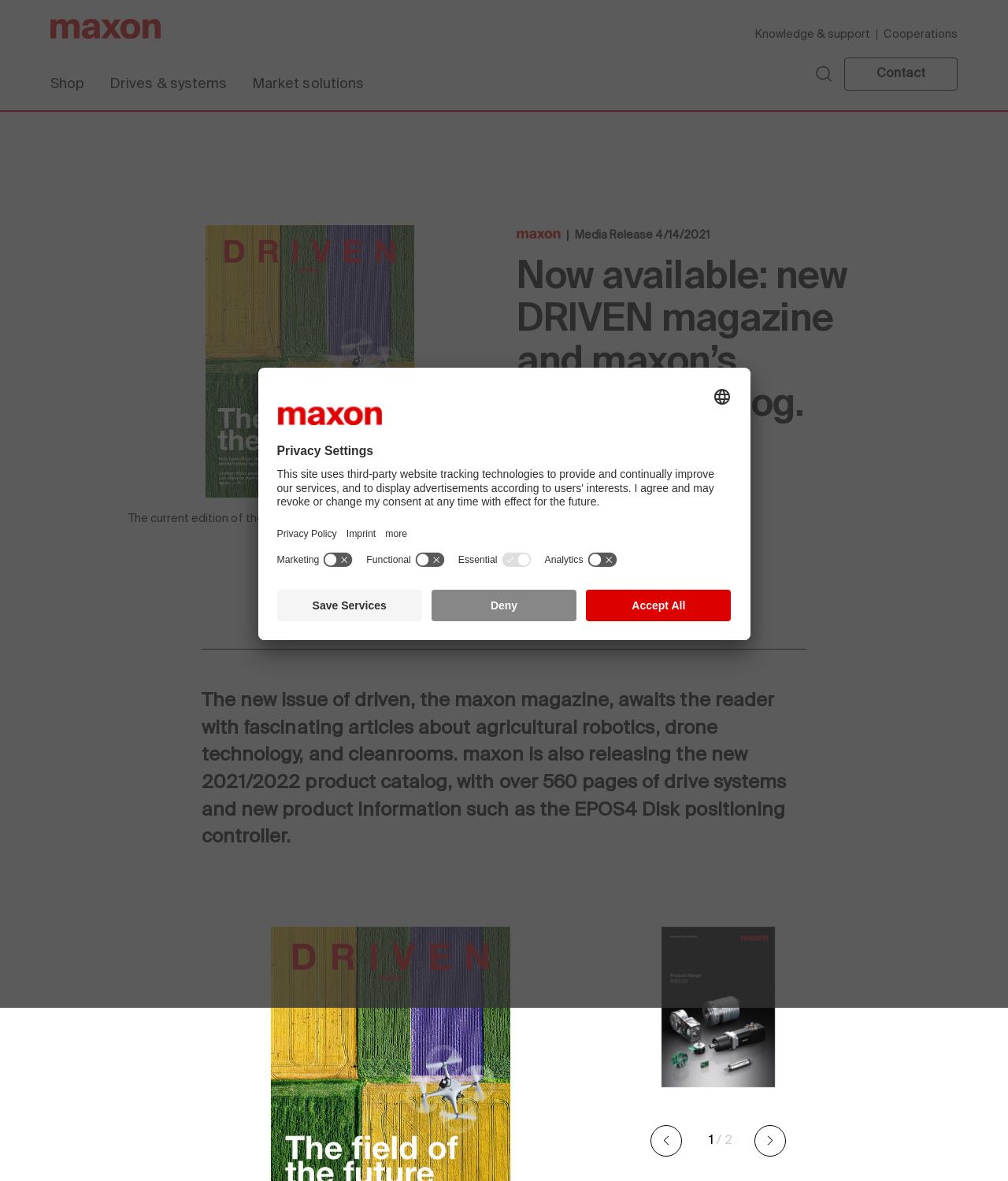Please locate the bounding box coordinates for the element that should be clicked to achieve the following instruction: "Click the Maxon Homepage link". Ensure the coordinates are given as four float numbers between 0 and 1, i.e., [left, top, right, bottom].

[0.05, 0.016, 0.159, 0.043]